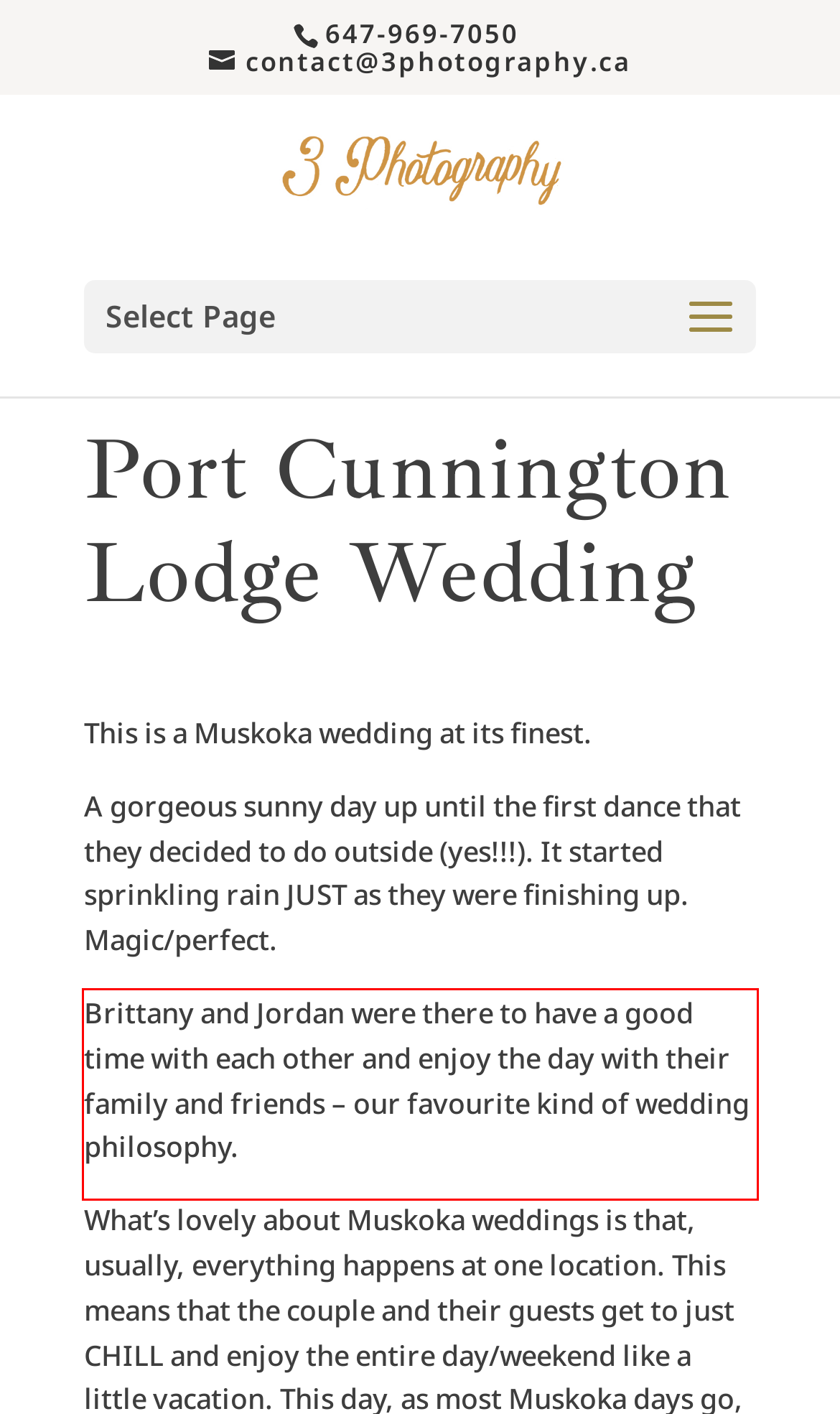Examine the webpage screenshot, find the red bounding box, and extract the text content within this marked area.

Brittany and Jordan were there to have a good time with each other and enjoy the day with their family and friends – our favourite kind of wedding philosophy.